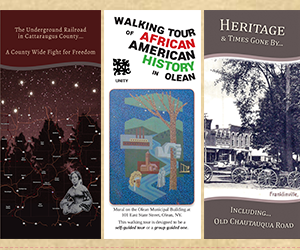Please reply to the following question with a single word or a short phrase:
What is the right brochure's title?

HERITAGE & Times Gone By